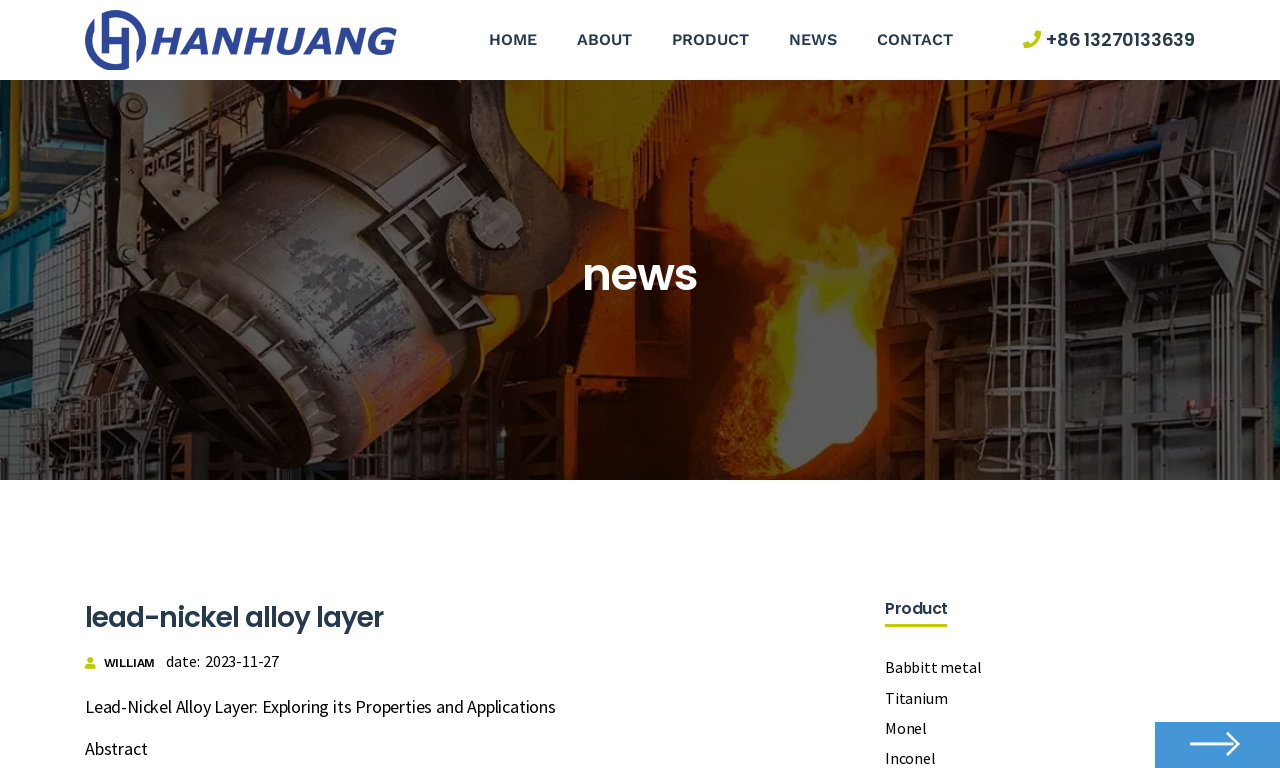Identify the bounding box coordinates necessary to click and complete the given instruction: "go to HOME".

[0.367, 0.0, 0.435, 0.104]